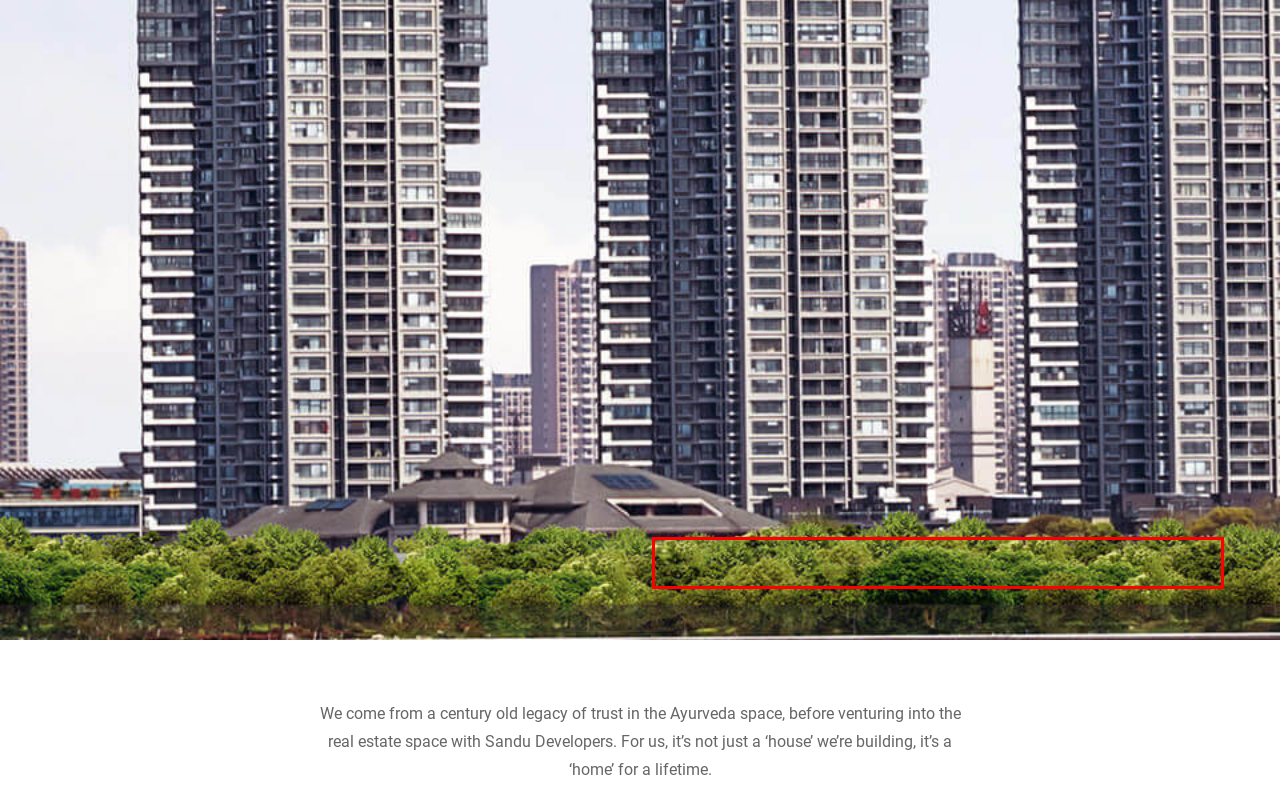Observe the screenshot of the webpage that includes a red rectangle bounding box. Conduct OCR on the content inside this red bounding box and generate the text.

I authorize Sandu Developers and its representatives to Call, SMS, Email or WhatsApp me about its products and offers. This consent overrides any registration for DNC / NDNC.